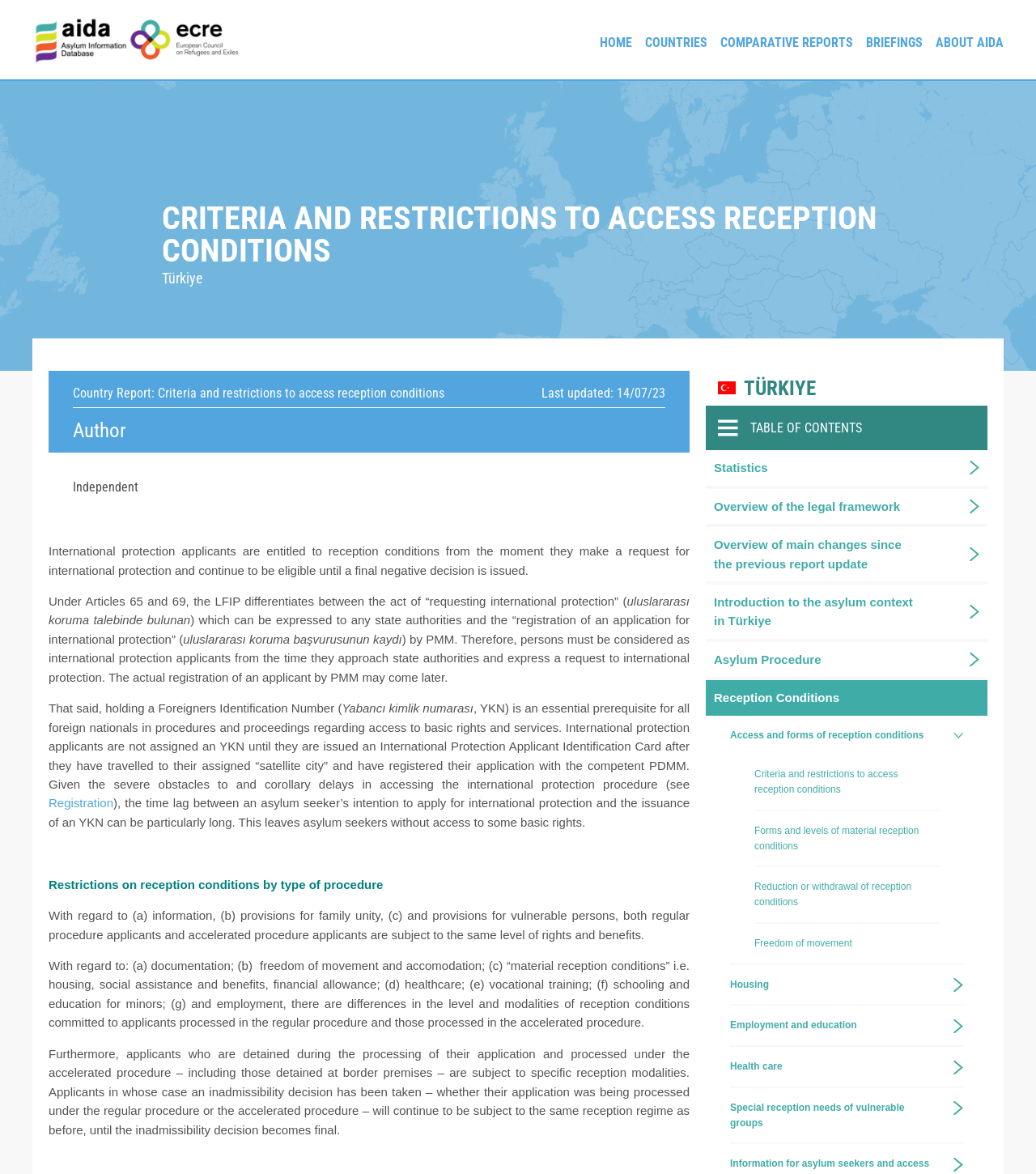Please identify the primary heading of the webpage and give its text content.

CRITERIA AND RESTRICTIONS TO ACCESS RECEPTION CONDITIONS